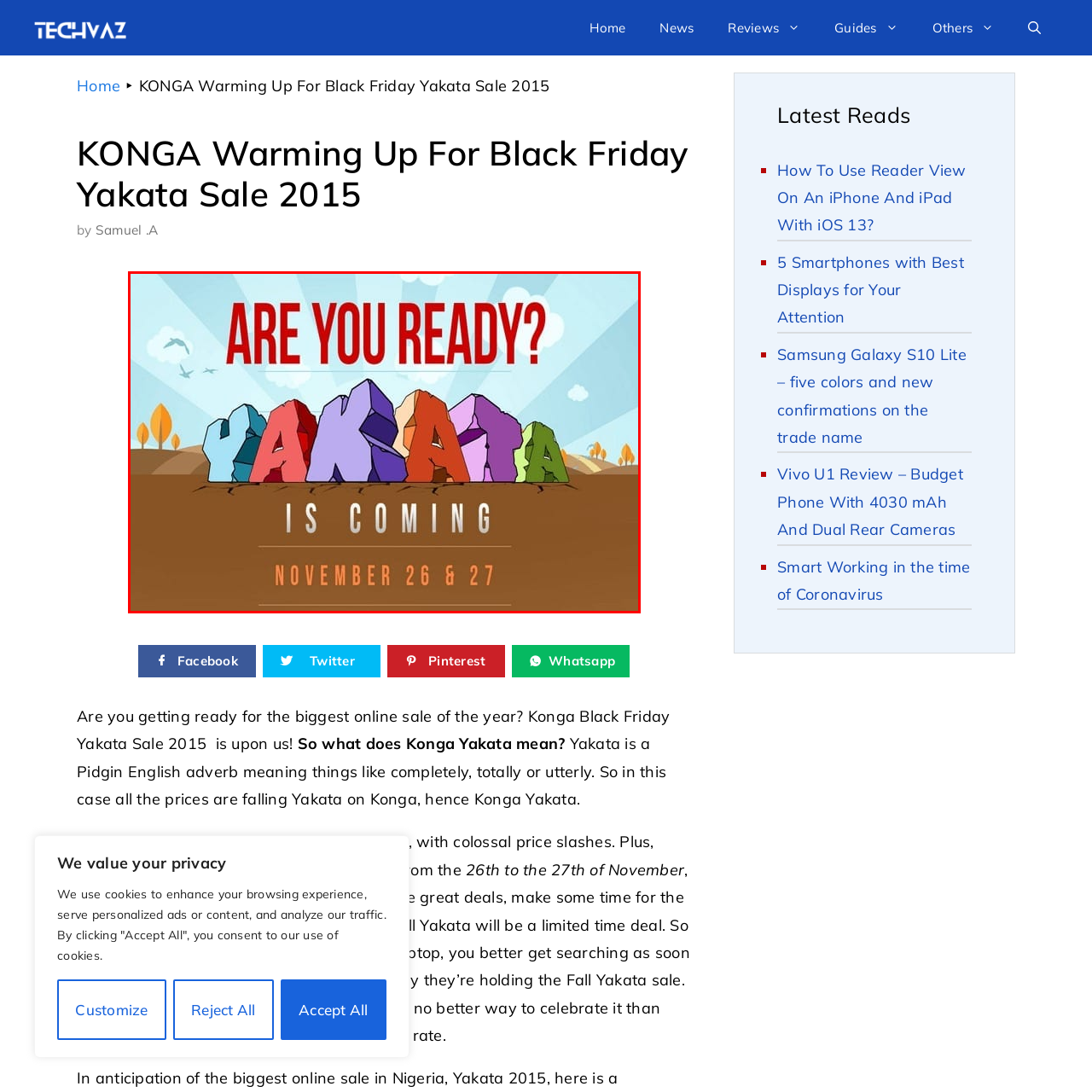Examine the image indicated by the red box and respond with a single word or phrase to the following question:
What is the tone of the graphic?

Lively and festive